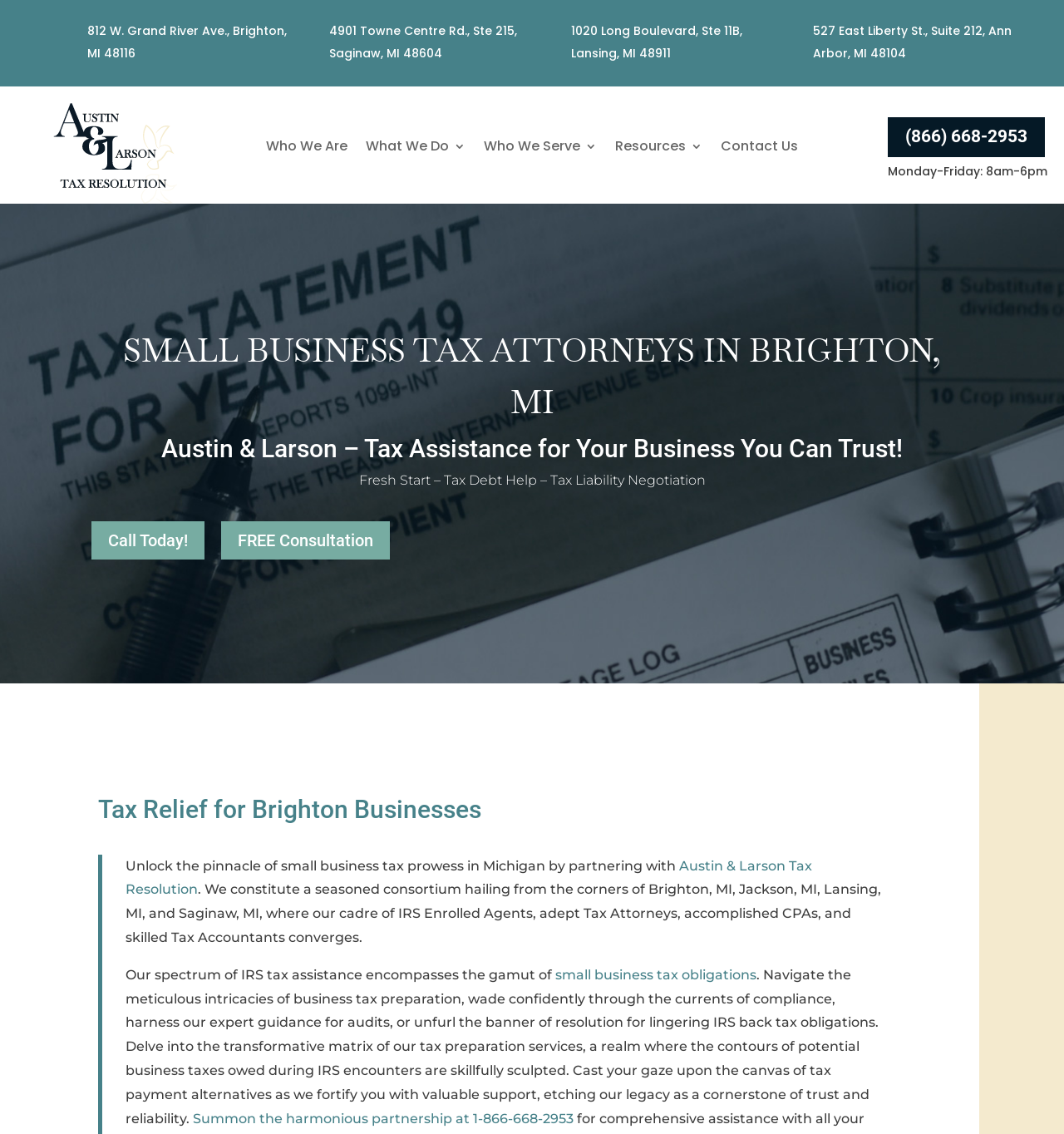Please find the bounding box for the UI element described by: "Terms of Service".

None